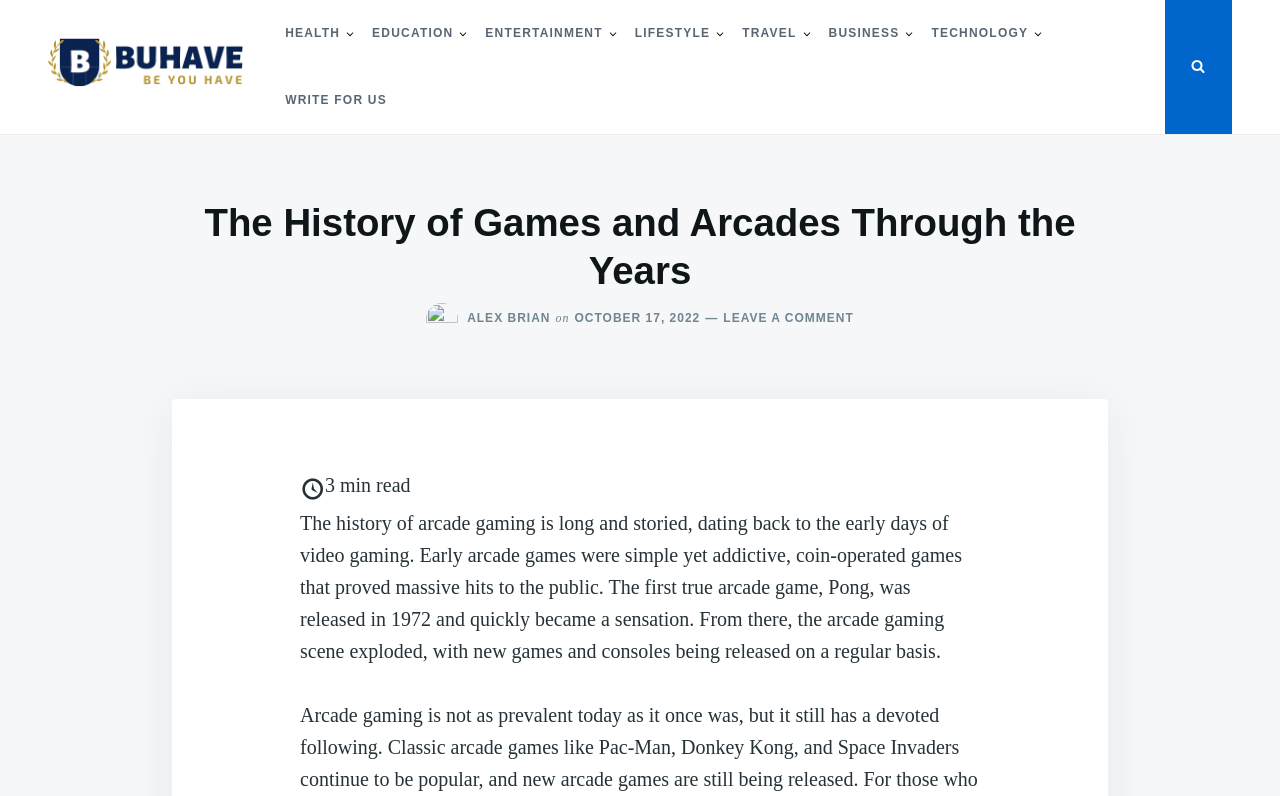Identify the bounding box coordinates of the clickable region required to complete the instruction: "Read the X-ray Photoelectron Spectroscopy Tutorial". The coordinates should be given as four float numbers within the range of 0 and 1, i.e., [left, top, right, bottom].

None